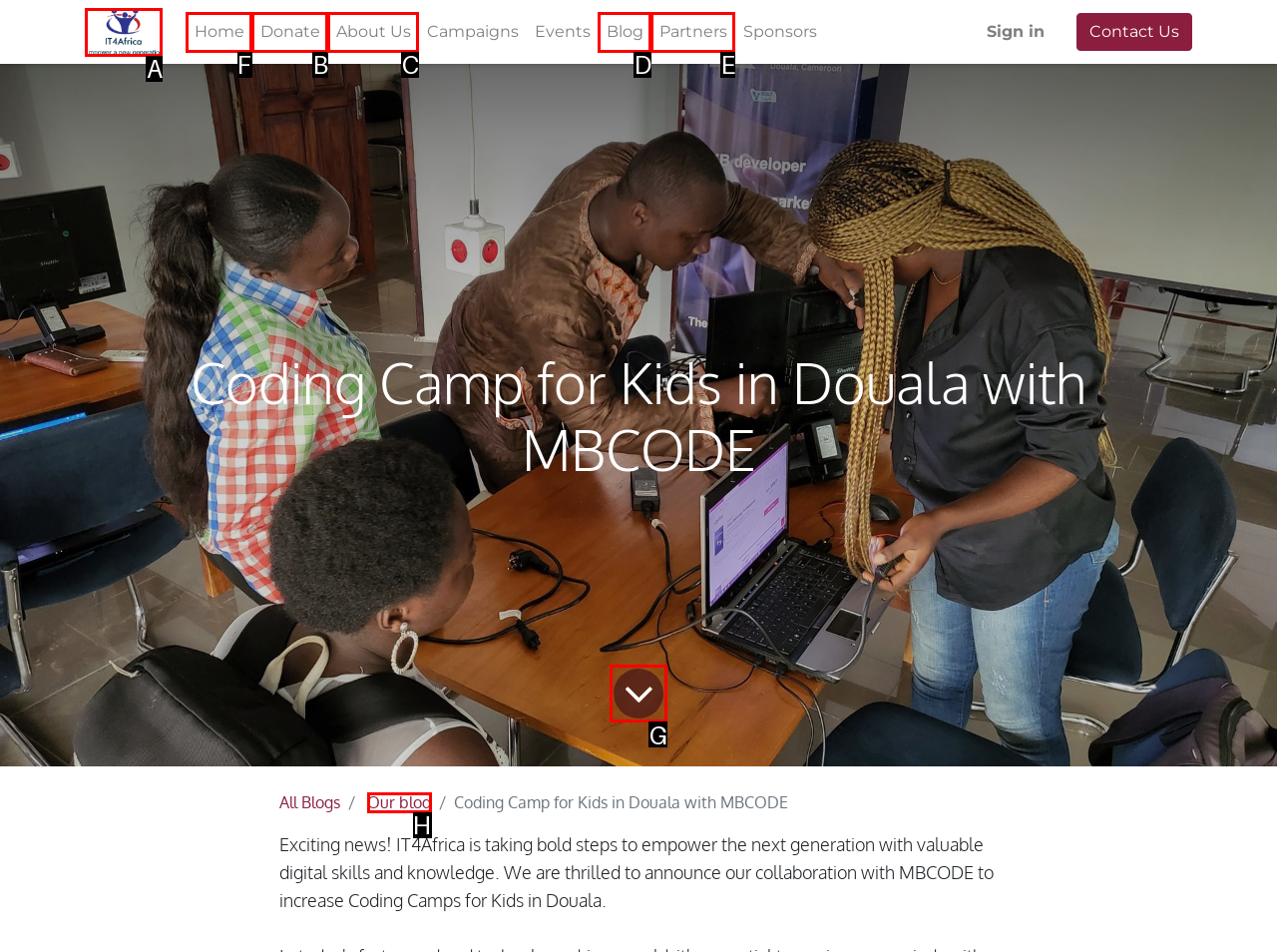Tell me which one HTML element I should click to complete the following task: Go to Home page Answer with the option's letter from the given choices directly.

F